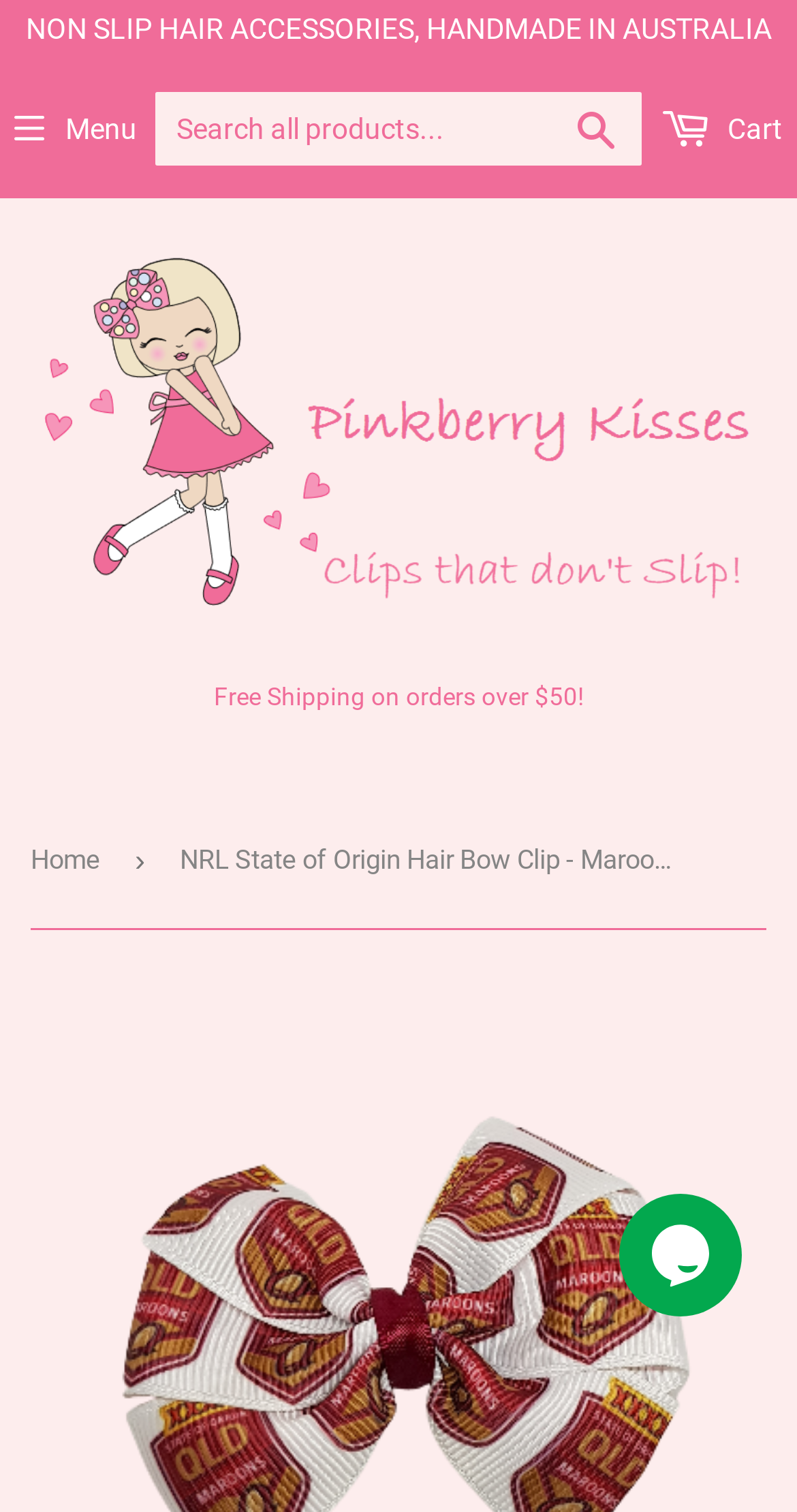What is the minimum order value for free shipping?
Please look at the screenshot and answer in one word or a short phrase.

$50